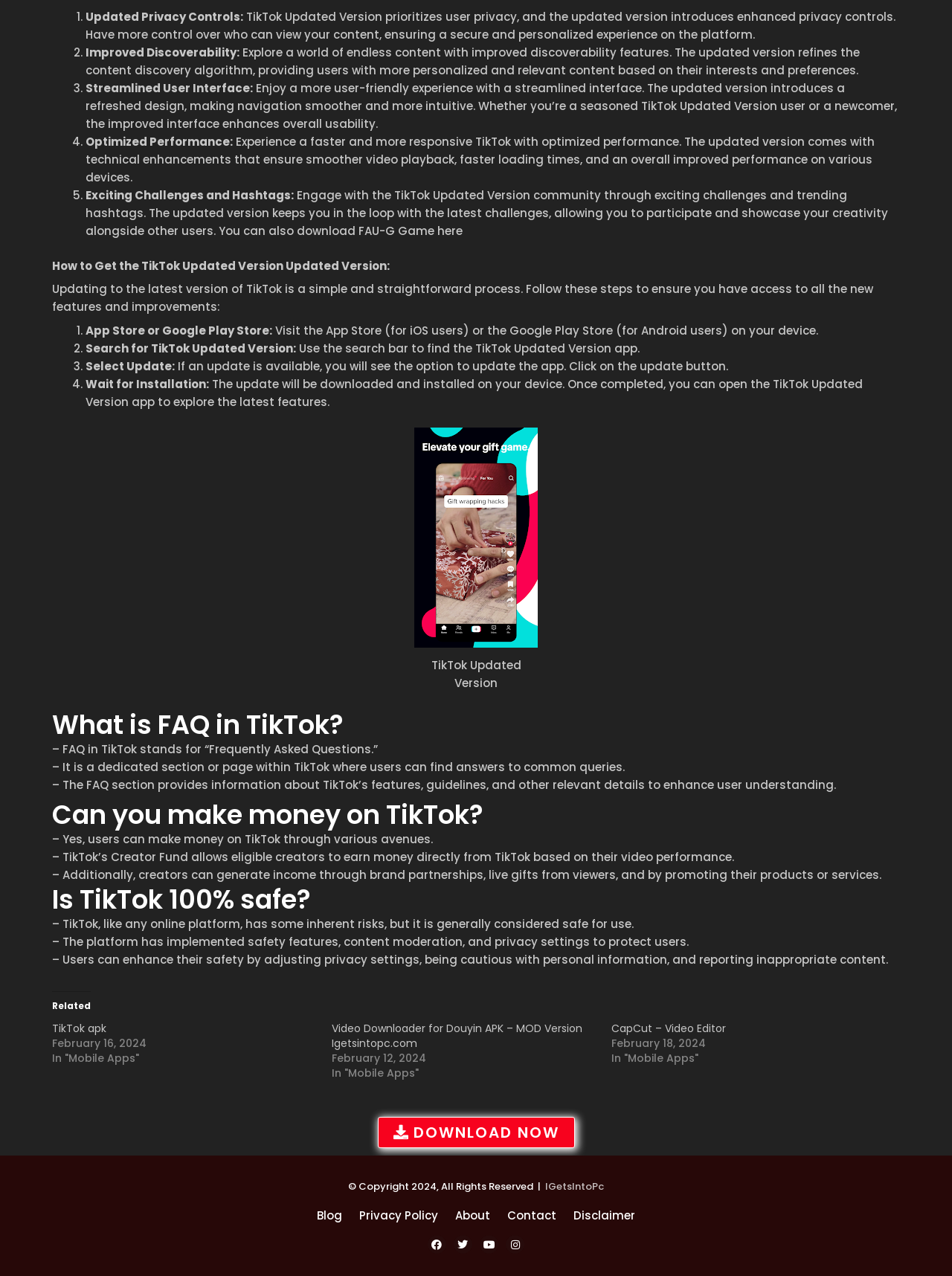What is the main topic of this webpage?
Please provide a single word or phrase answer based on the image.

TikTok Updated Version